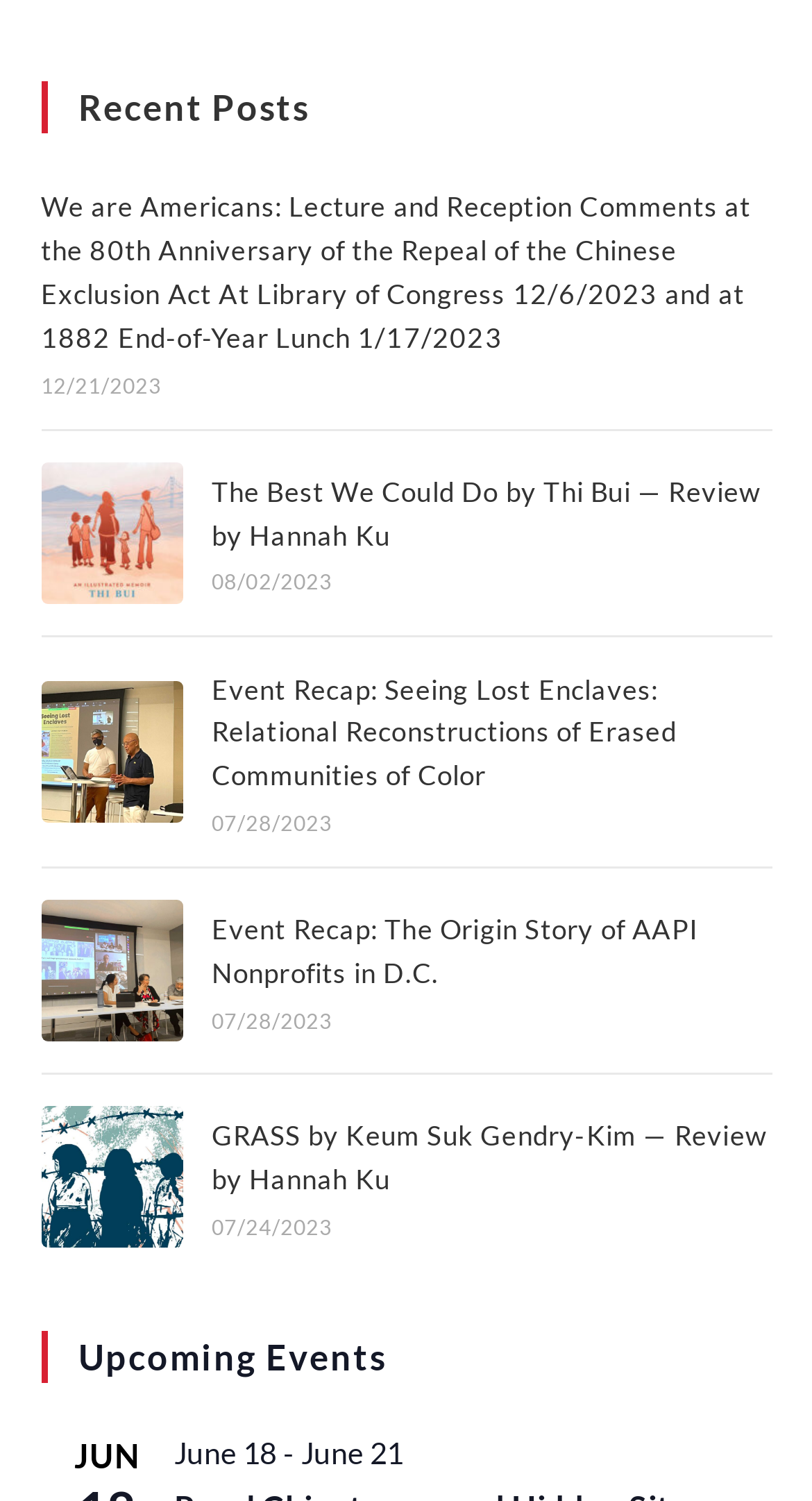Pinpoint the bounding box coordinates for the area that should be clicked to perform the following instruction: "check post date".

[0.05, 0.248, 0.199, 0.265]